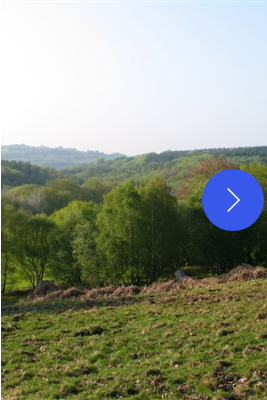Create a detailed narrative of what is happening in the image.

The image showcases a picturesque view of Dallington Forest, highlighted by lush greenery and gentle rolling hills under a soft blue sky. The foreground features a grassy area with patches of earth, indicative of the natural landscape, while various trees and shrubs create a vibrant background, reflecting the rich biodiversity of the forest. A prominent navigation button on the right side invites viewers to explore further images or content related to the forest, enhancing interactivity with the gallery. This visual embodies the essence of conservation efforts and serves as a reminder of the natural beauty present in this habitat, as well as the importance of preserving such environments.